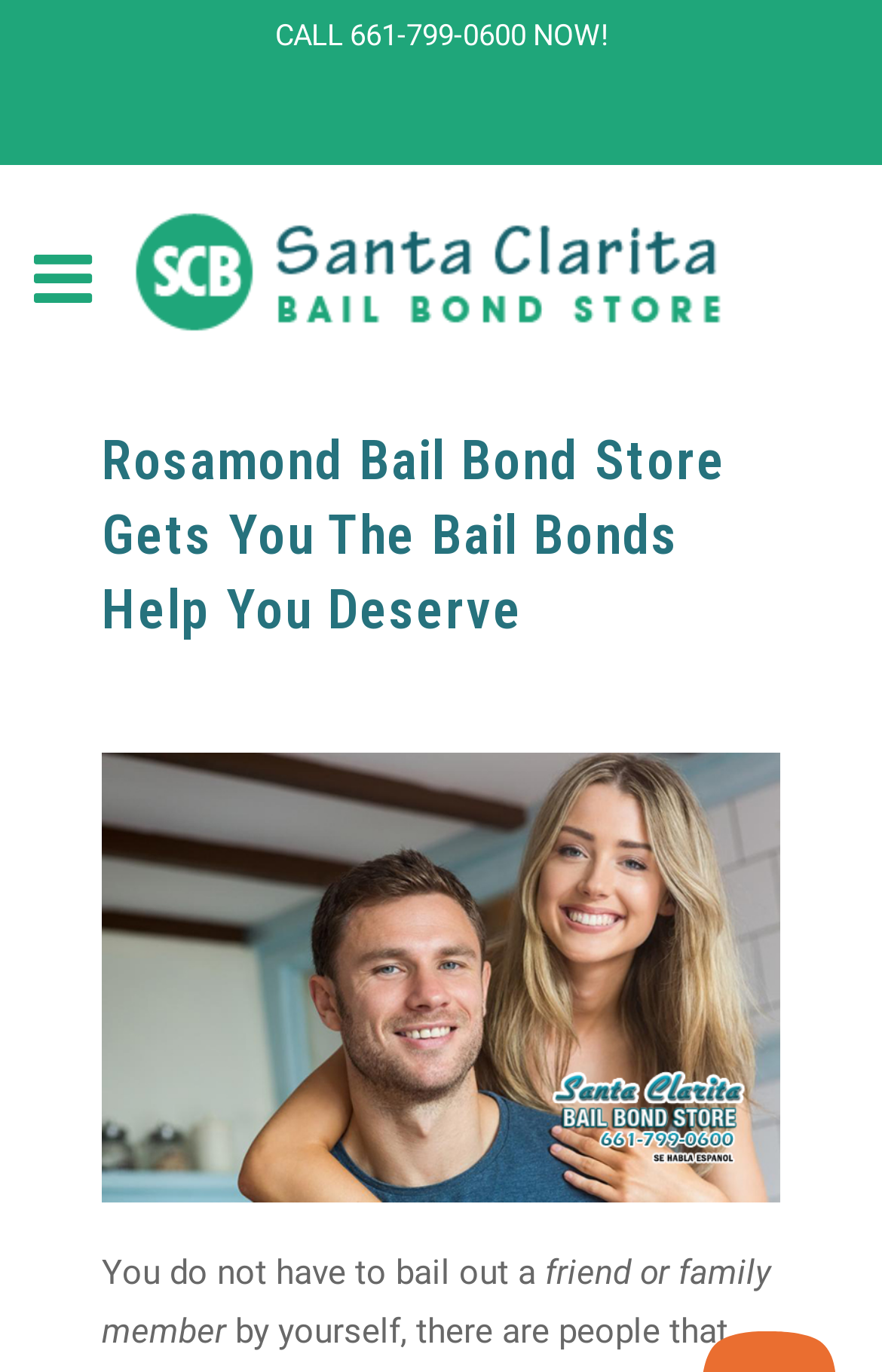Is the webpage about a specific location?
Look at the image and respond with a one-word or short phrase answer.

Yes